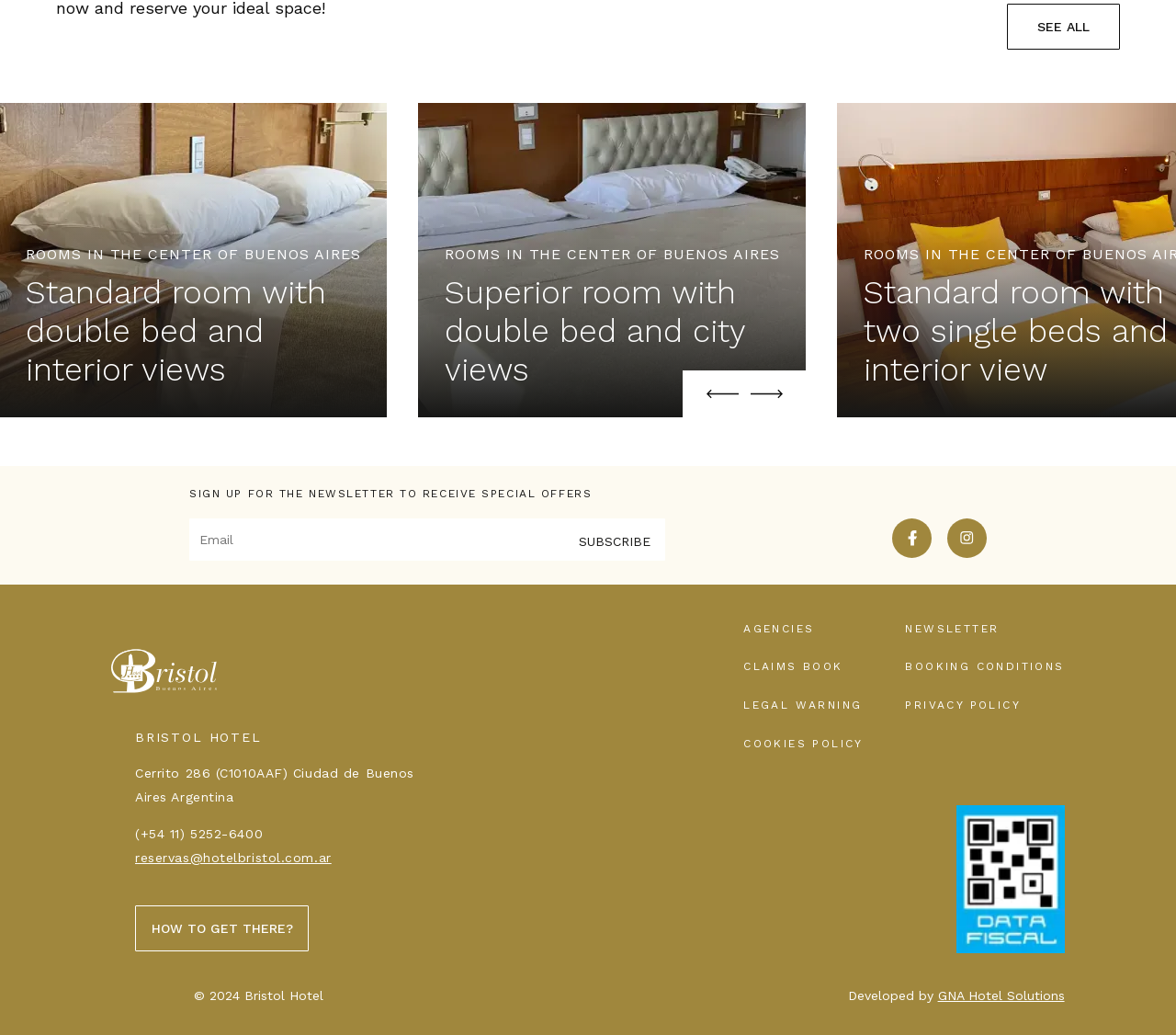Identify the bounding box coordinates of the area you need to click to perform the following instruction: "Contact us via phone".

[0.115, 0.798, 0.224, 0.812]